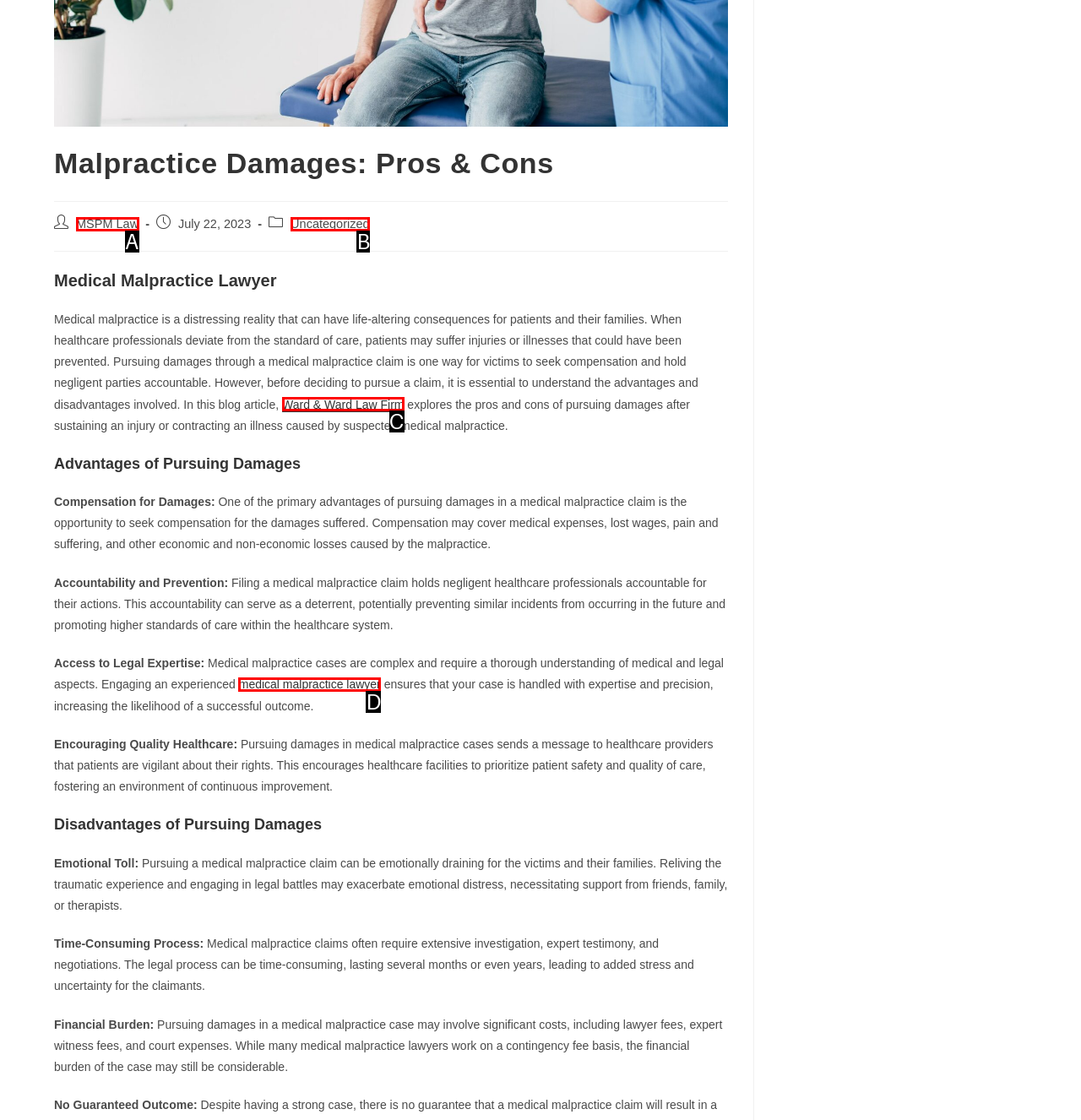Find the option that matches this description: T: +971 43 215 227
Provide the matching option's letter directly.

None